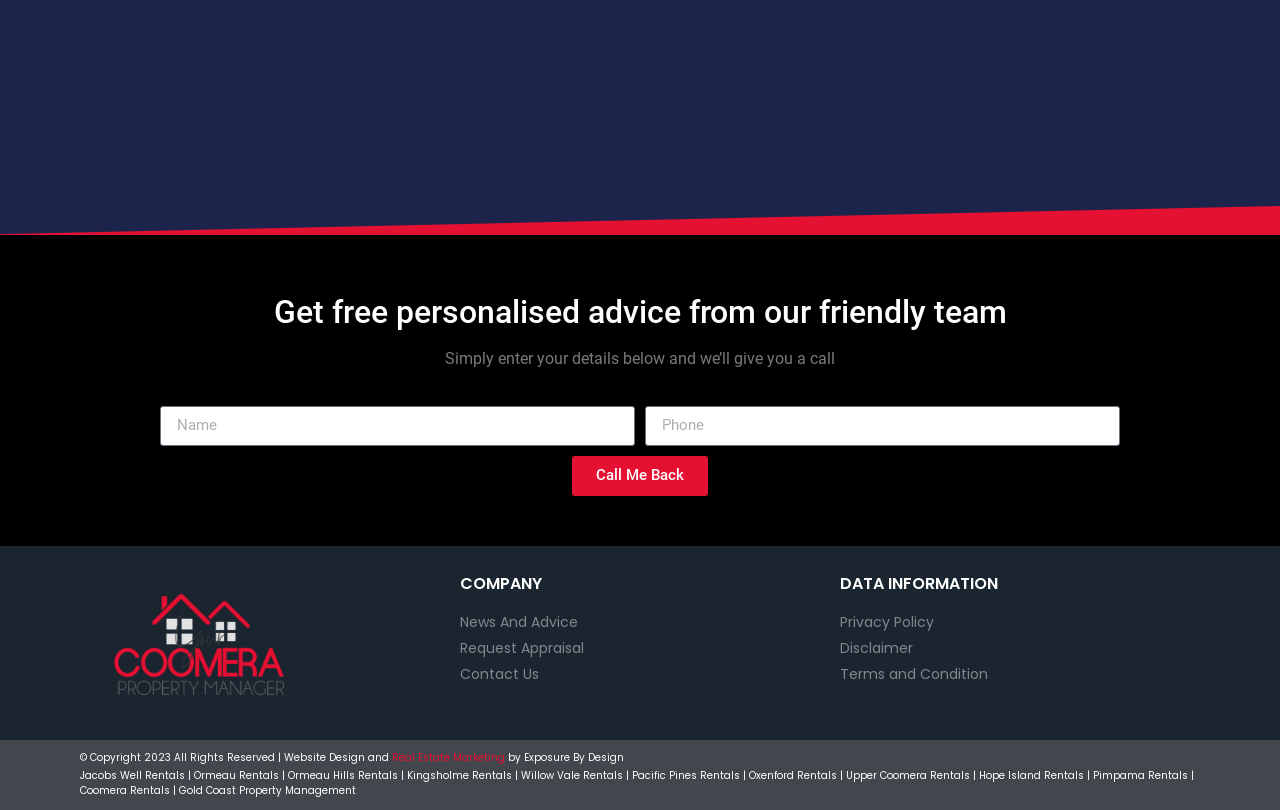Determine the bounding box for the UI element described here: "Gold Coast Property Management".

[0.14, 0.966, 0.278, 0.985]